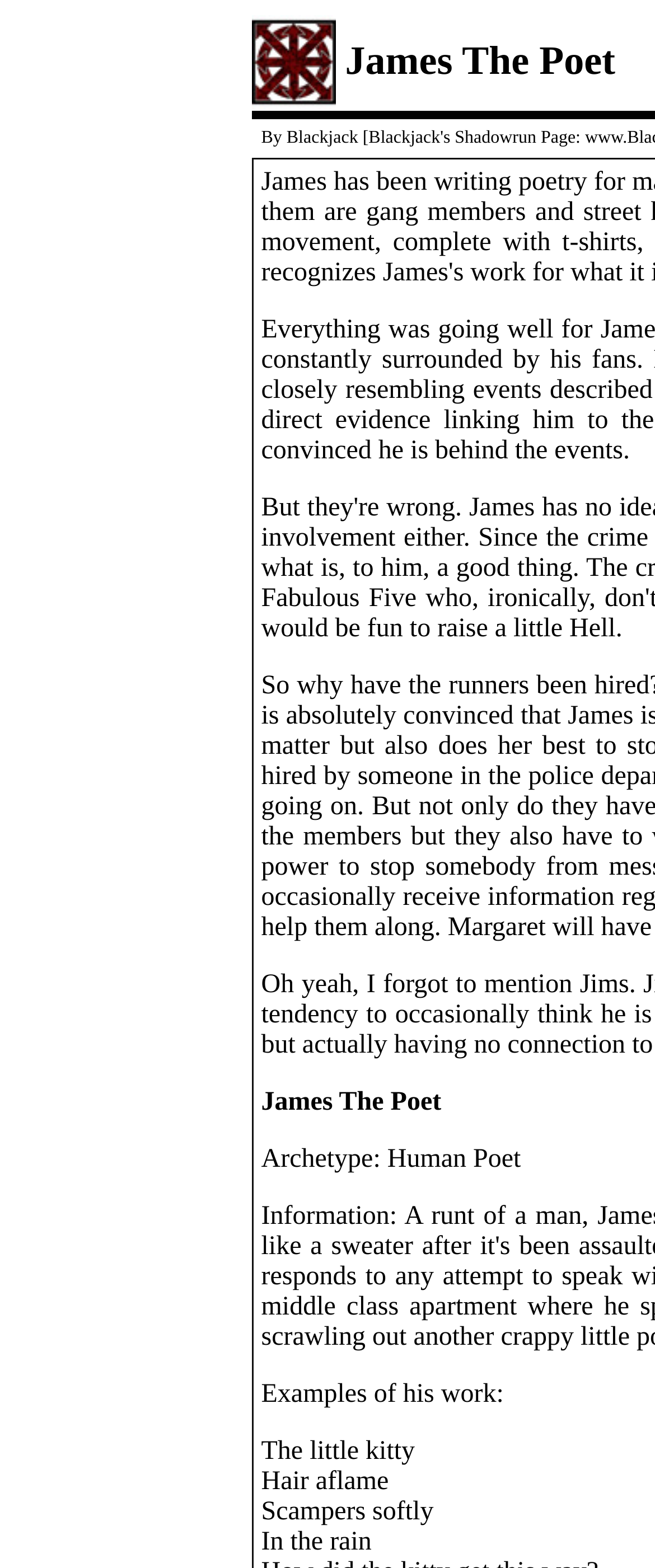Analyze the image and deliver a detailed answer to the question: What is the shape of the image?

The image element has a bounding box with coordinates [0.383, 0.01, 0.512, 0.07], which indicates that it is a rectangular shape.